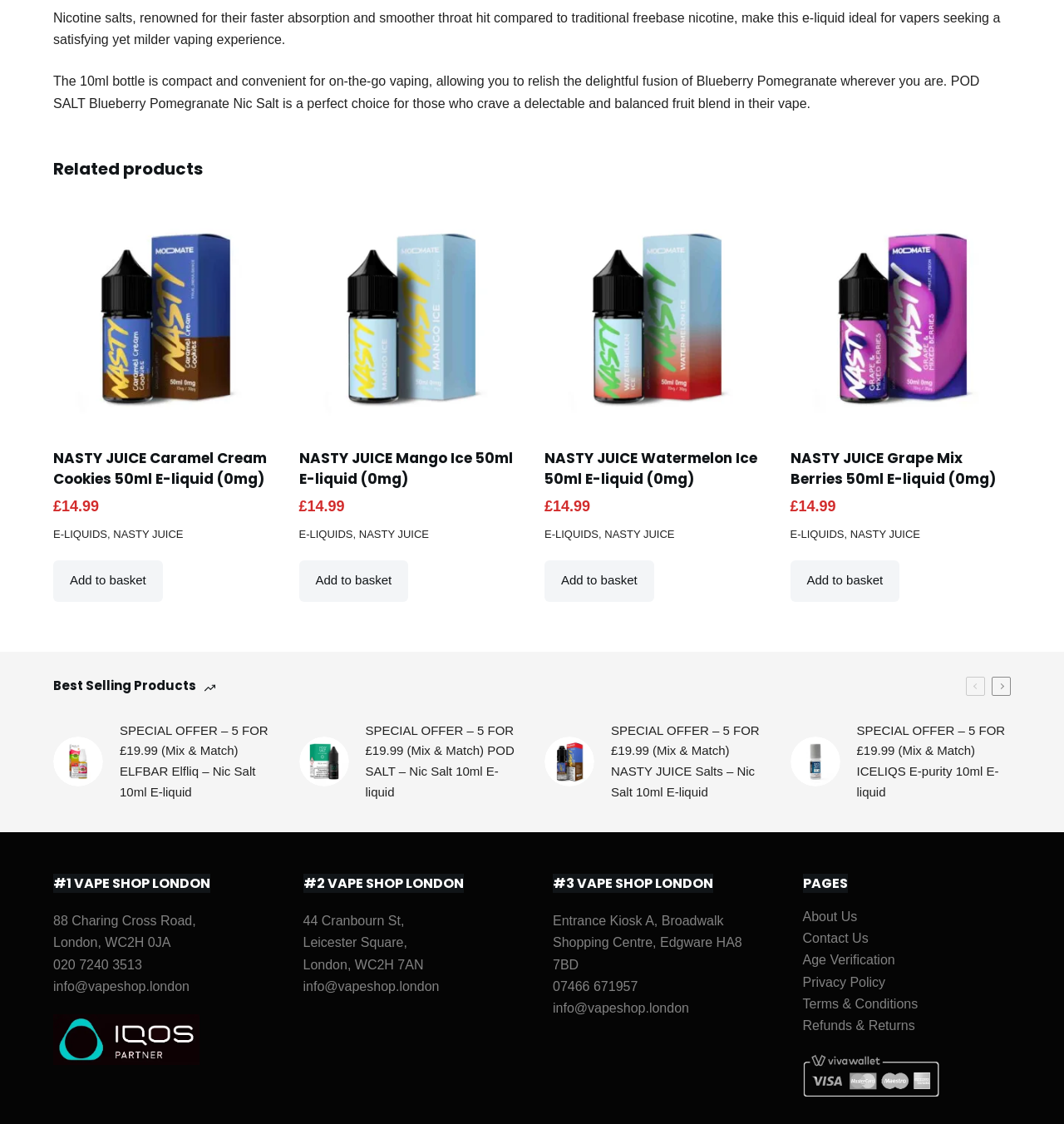What is the price of NASTY JUICE Caramel Cream Cookies 50ml E-liquid?
Using the image as a reference, answer the question with a short word or phrase.

£14.99